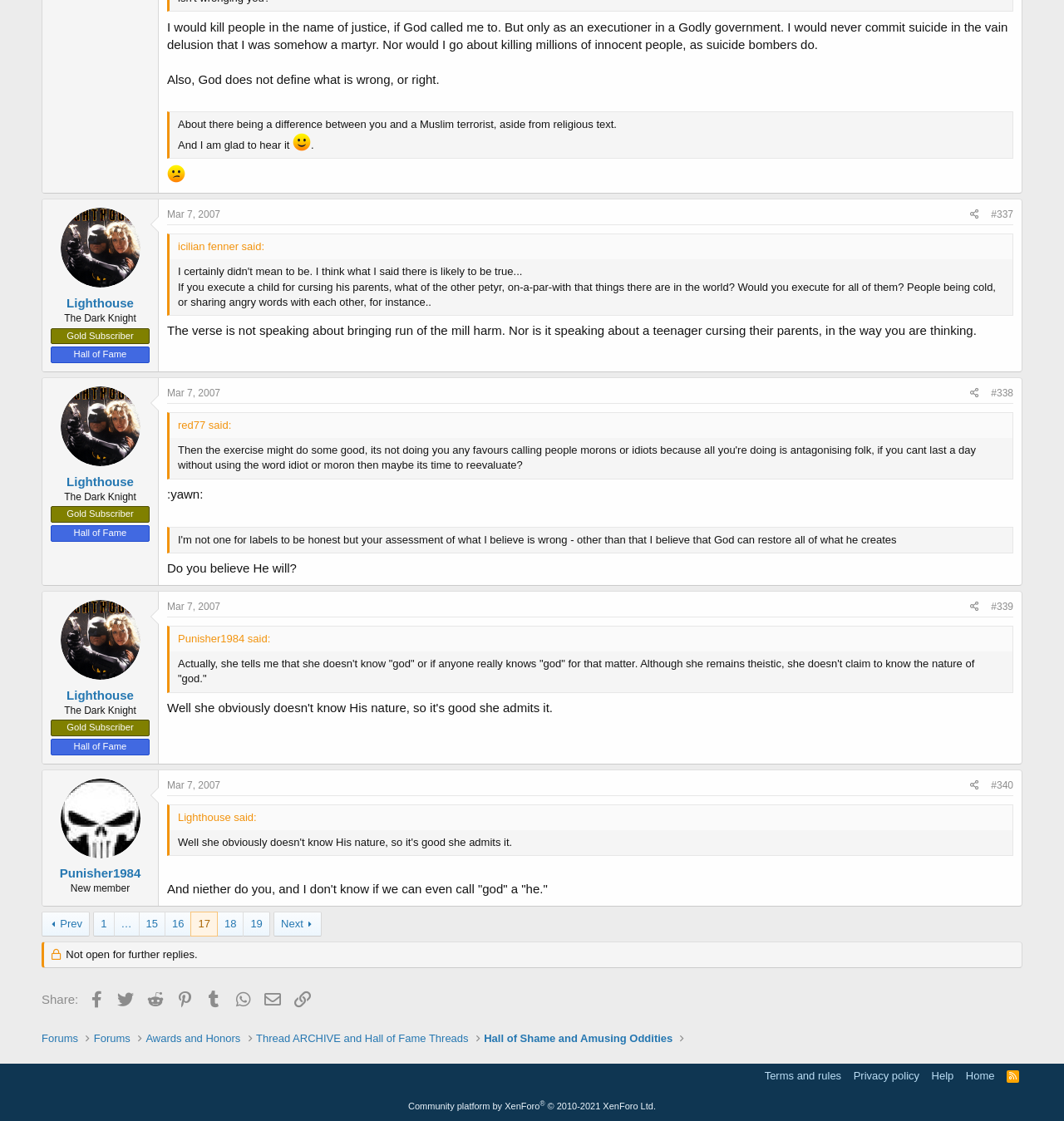Please determine the bounding box coordinates for the element with the description: "17".

[0.18, 0.814, 0.204, 0.835]